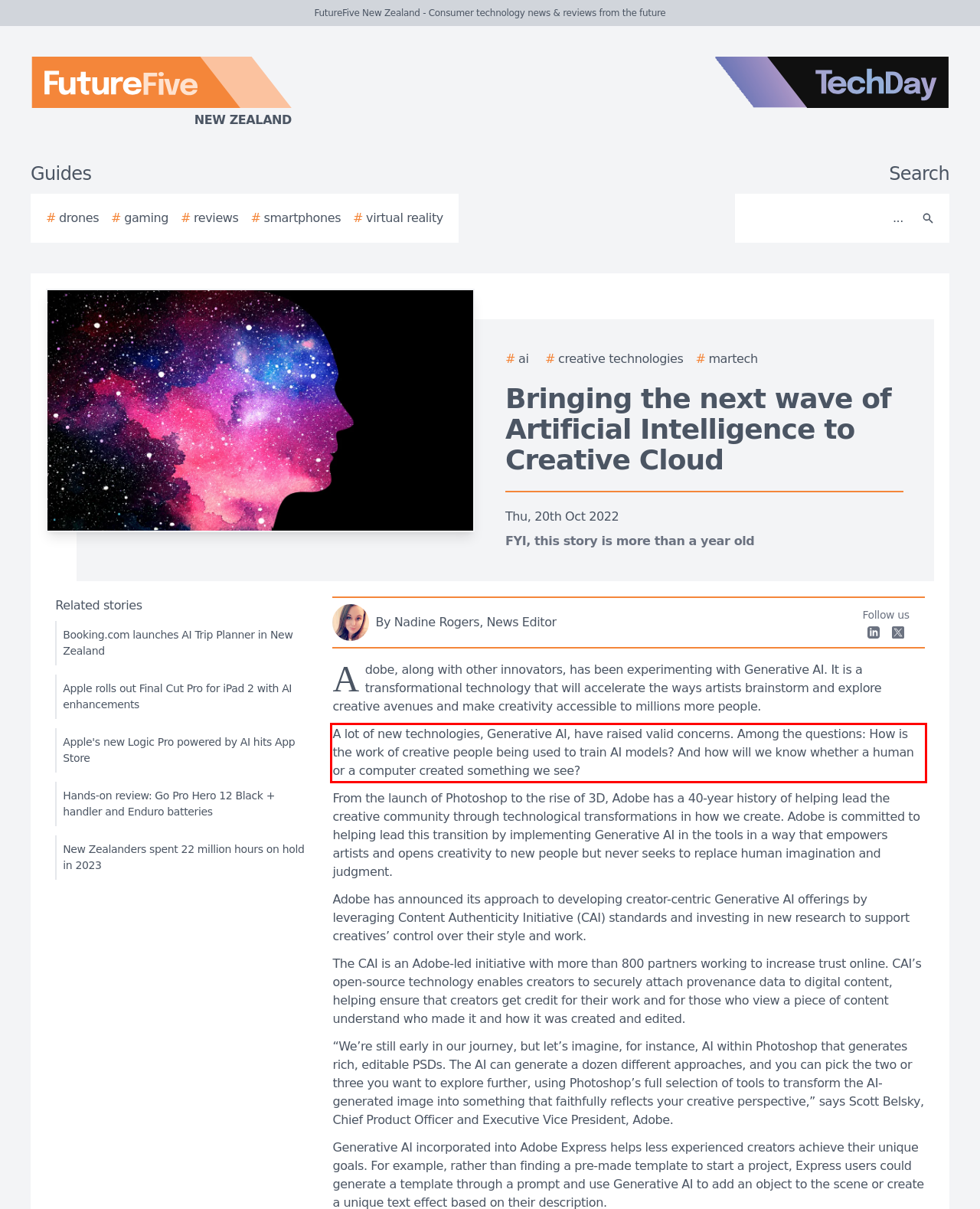You have a screenshot of a webpage, and there is a red bounding box around a UI element. Utilize OCR to extract the text within this red bounding box.

A lot of new technologies, Generative AI, have raised valid concerns. Among the questions: How is the work of creative people being used to train AI models? And how will we know whether a human or a computer created something we see?